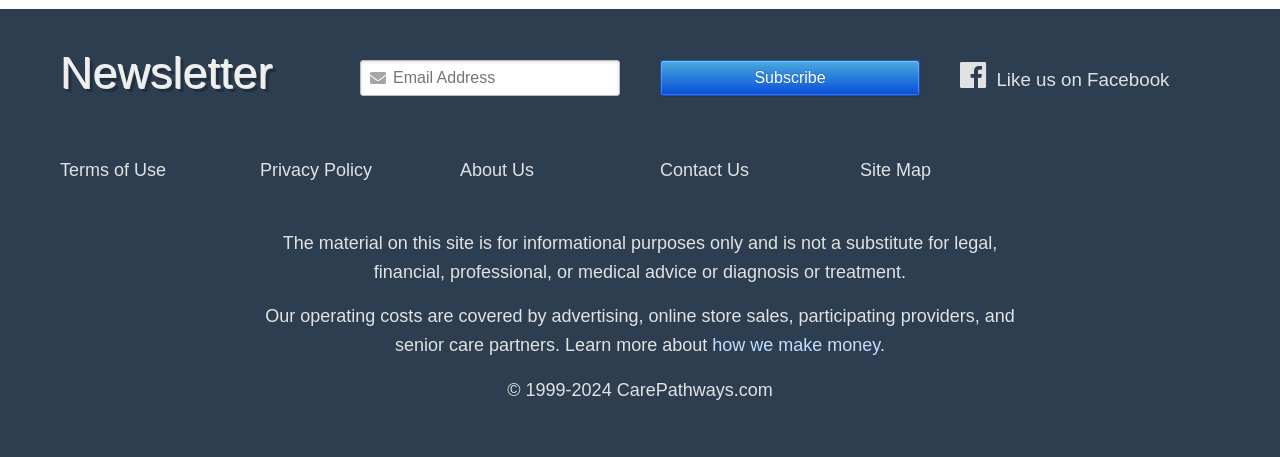What is the topic of the informational material on this site?
From the screenshot, provide a brief answer in one word or phrase.

Legal, financial, professional, or medical advice